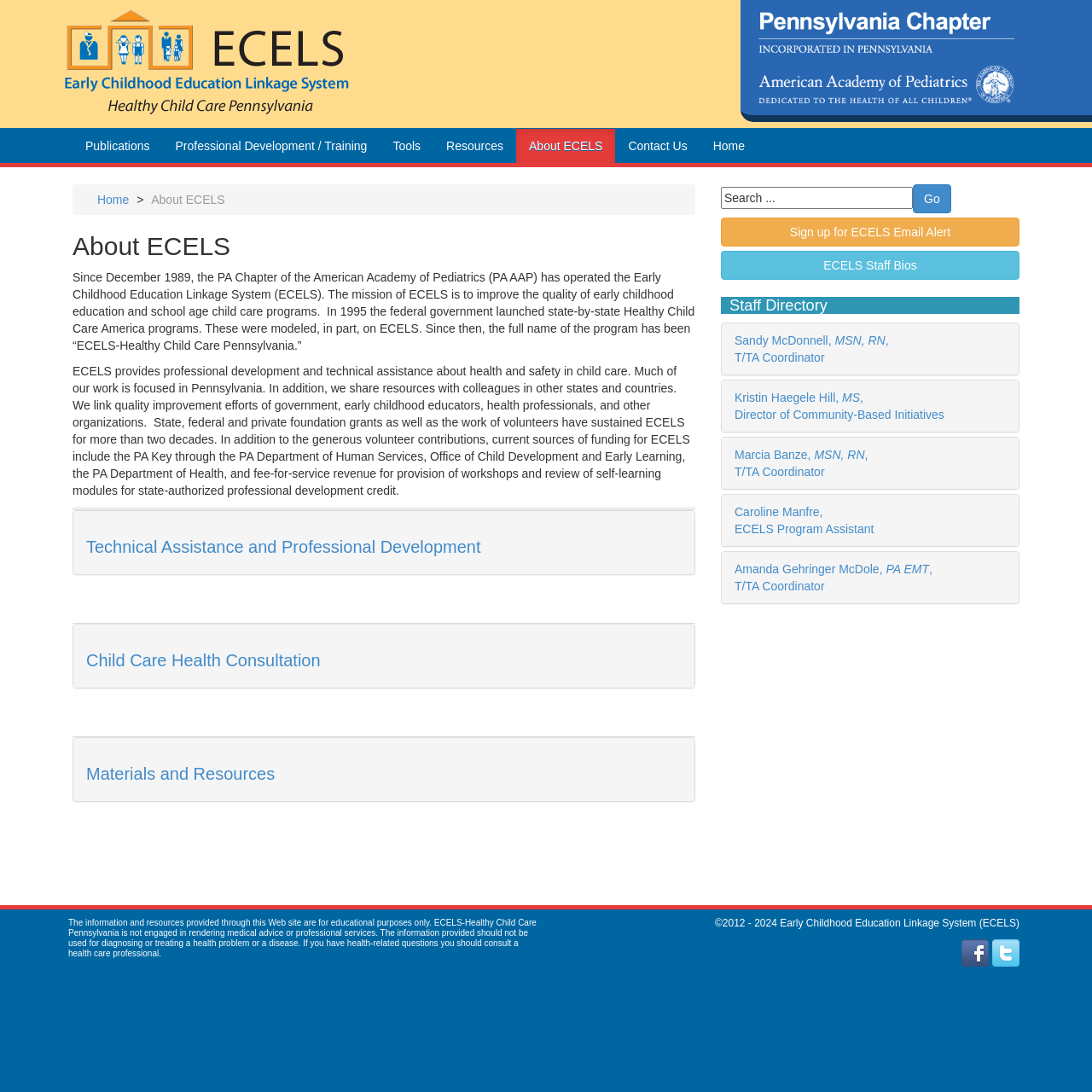Refer to the screenshot and answer the following question in detail:
What is the name of the organization operating ECELS?

The answer can be found in the first paragraph of the webpage, which states 'Since December 1989, the PA Chapter of the American Academy of Pediatrics (PA AAP) has operated the Early Childhood Education Linkage System (ECELS).'